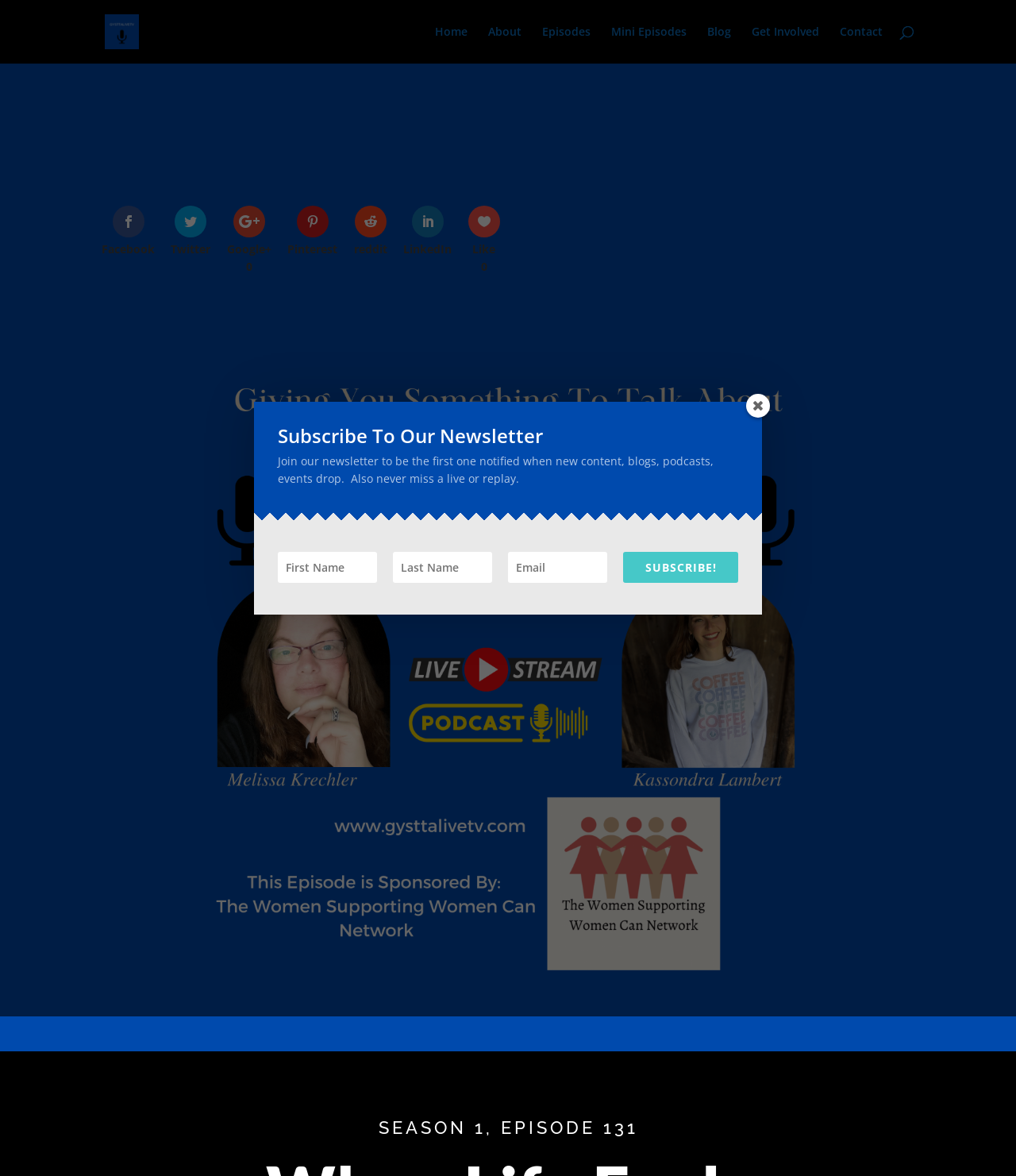Determine the bounding box coordinates of the clickable element to complete this instruction: "Visit the Facebook page". Provide the coordinates in the format of four float numbers between 0 and 1, [left, top, right, bottom].

[0.1, 0.175, 0.152, 0.217]